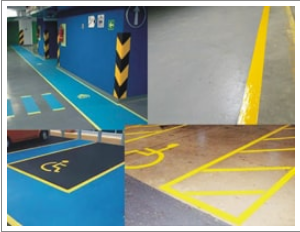What is the purpose of the yellow lines in the bottom section of the image?
Based on the image, answer the question with as much detail as possible.

The bottom section of the image emphasizes accessible parking spaces, marked with striking yellow lines, ensuring they are easily identifiable. This combination of colors not only enhances the aesthetic appeal but also plays a crucial role in safety and operational efficiency in industrial and commercial settings.